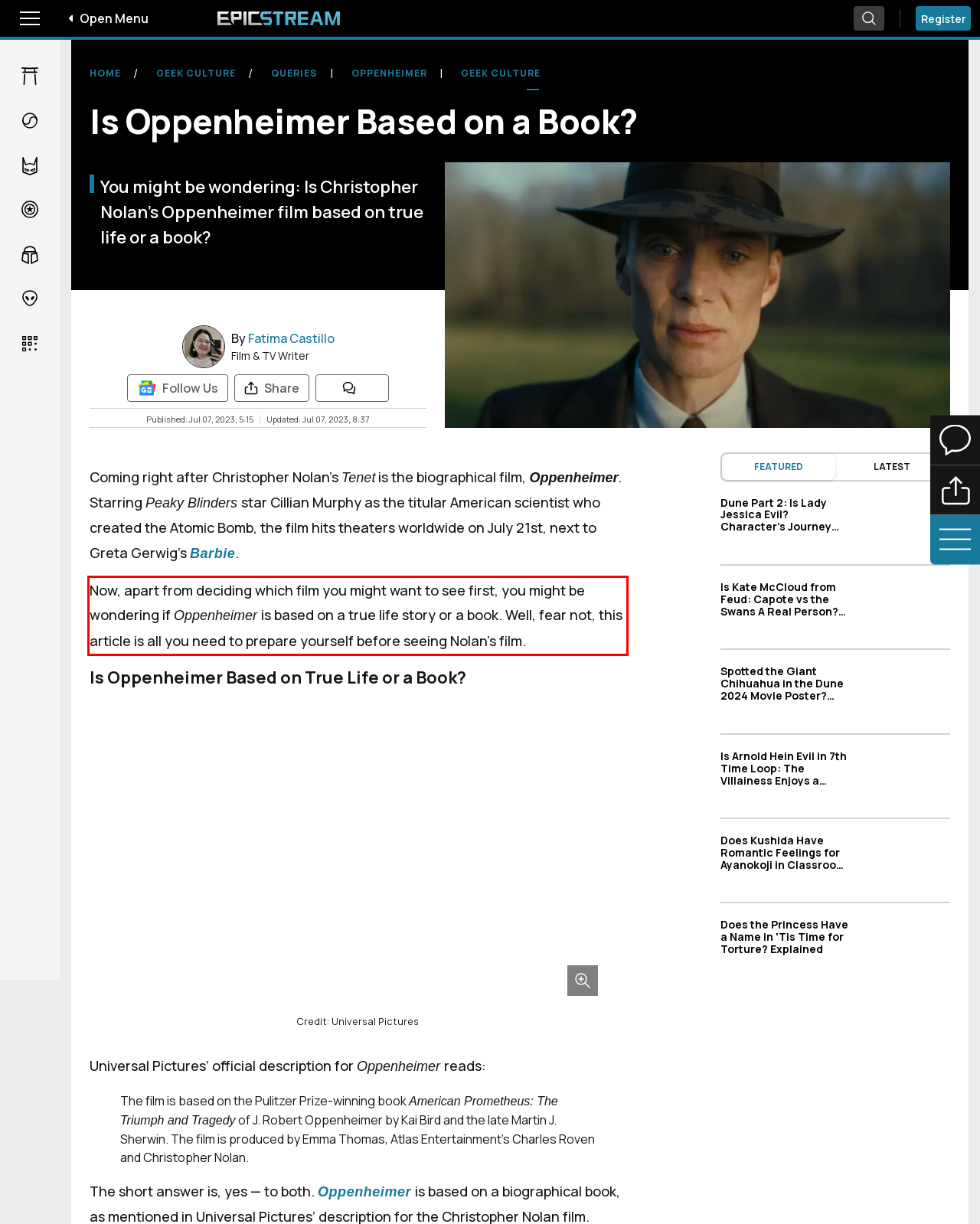Examine the screenshot of the webpage, locate the red bounding box, and perform OCR to extract the text contained within it.

Now, apart from deciding which film you might want to see first, you might be wondering if Oppenheimer is based on a true life story or a book. Well, fear not, this article is all you need to prepare yourself before seeing Nolan's film.